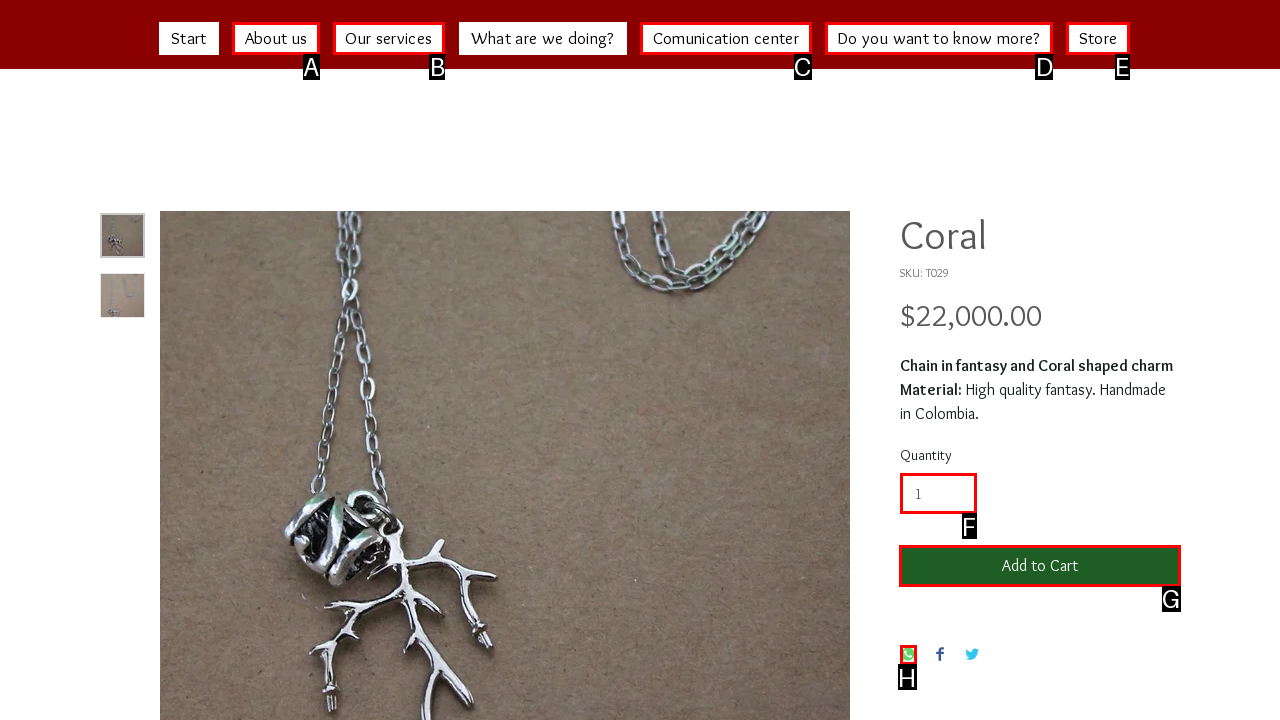Select the letter of the UI element you need to click on to fulfill this task: Add the product to cart. Write down the letter only.

G